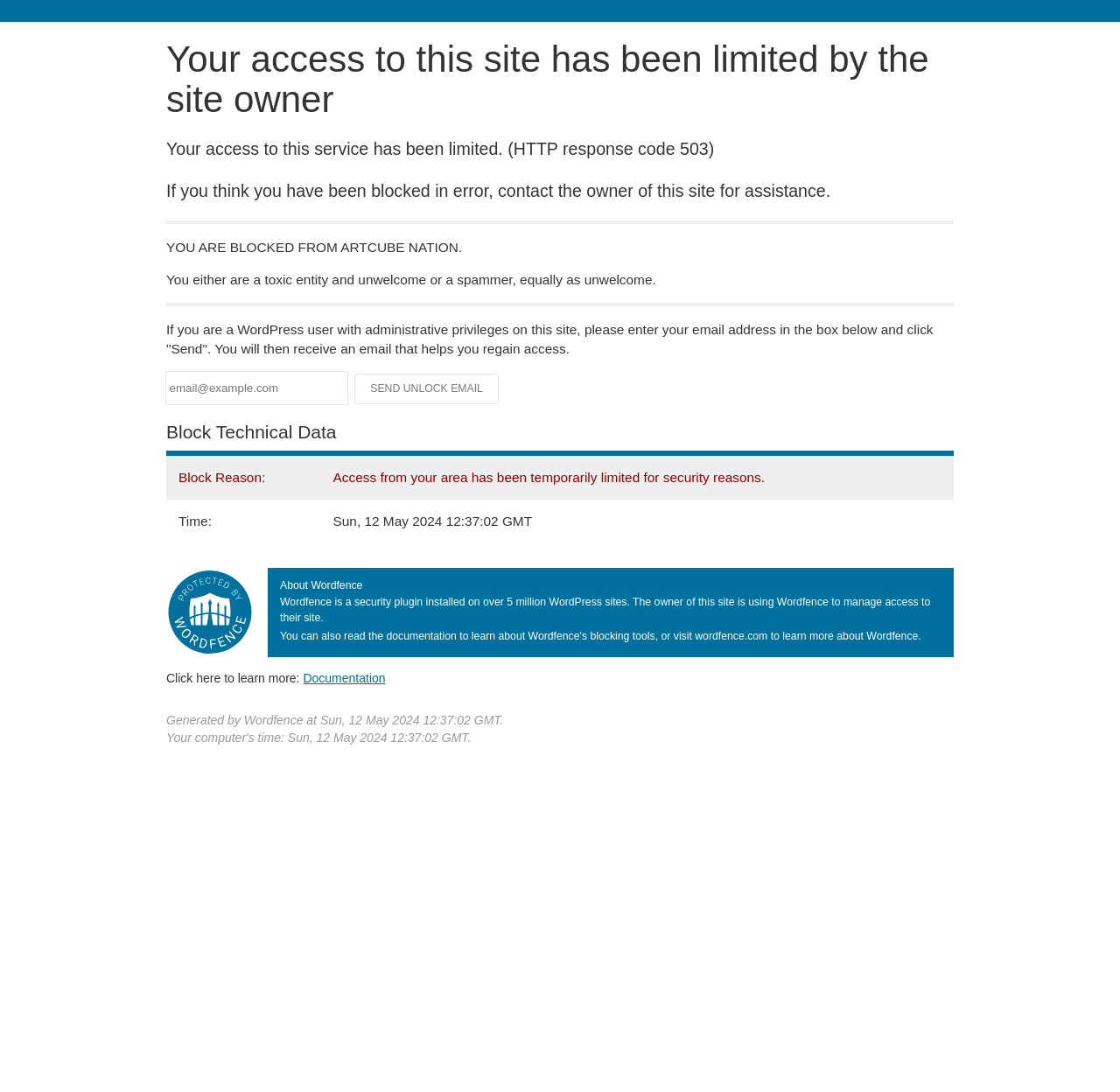Respond with a single word or phrase to the following question: What is the current status of the 'Send Unlock Email' button?

Disabled